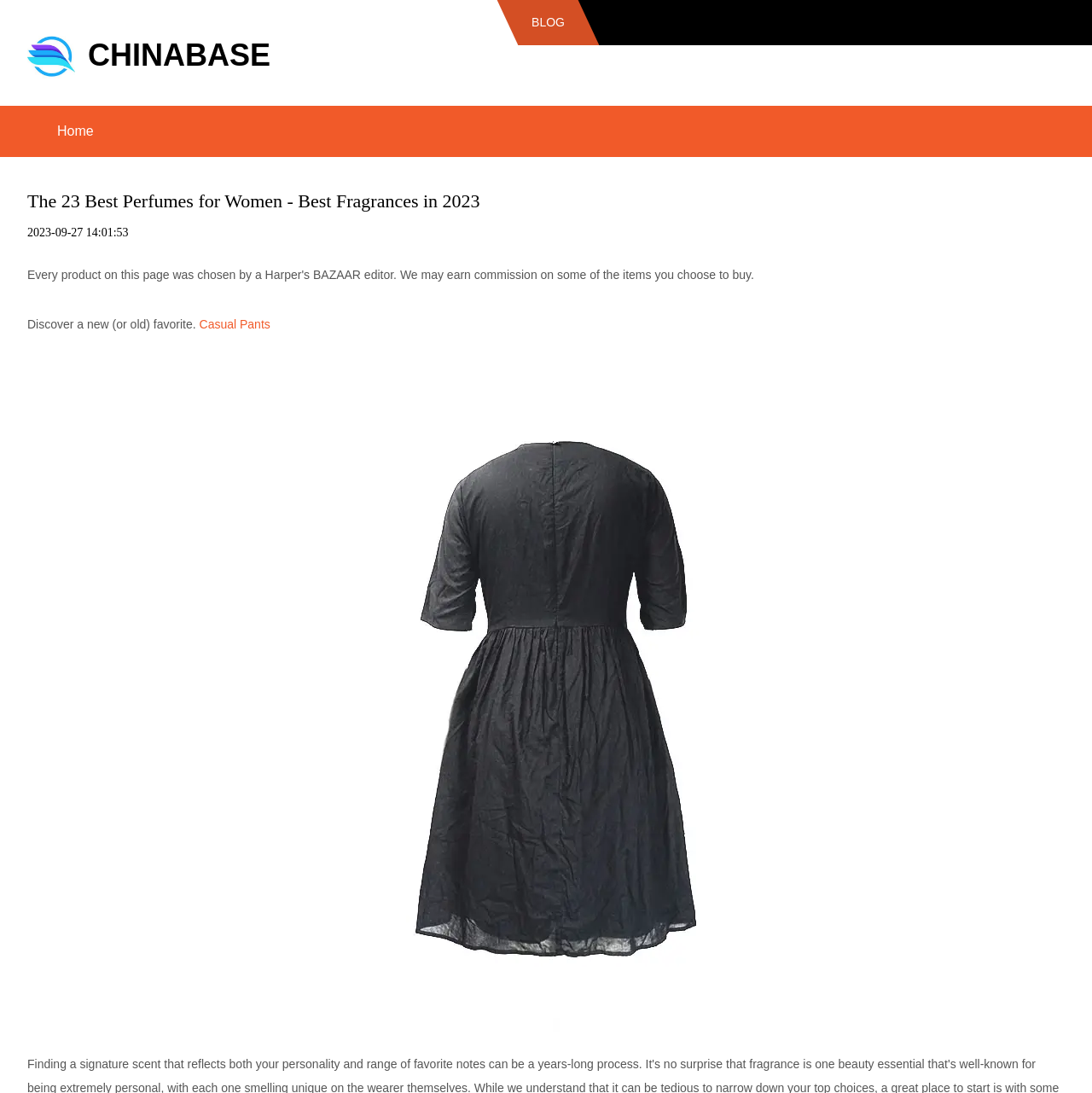How many images are on the webpage?
Please provide a single word or phrase answer based on the image.

1